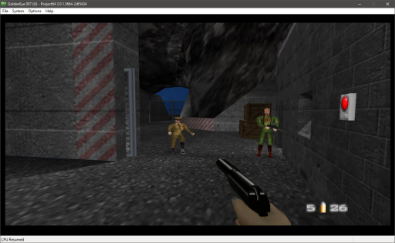Reply to the question with a single word or phrase:
How many characters is the player aiming at?

Two